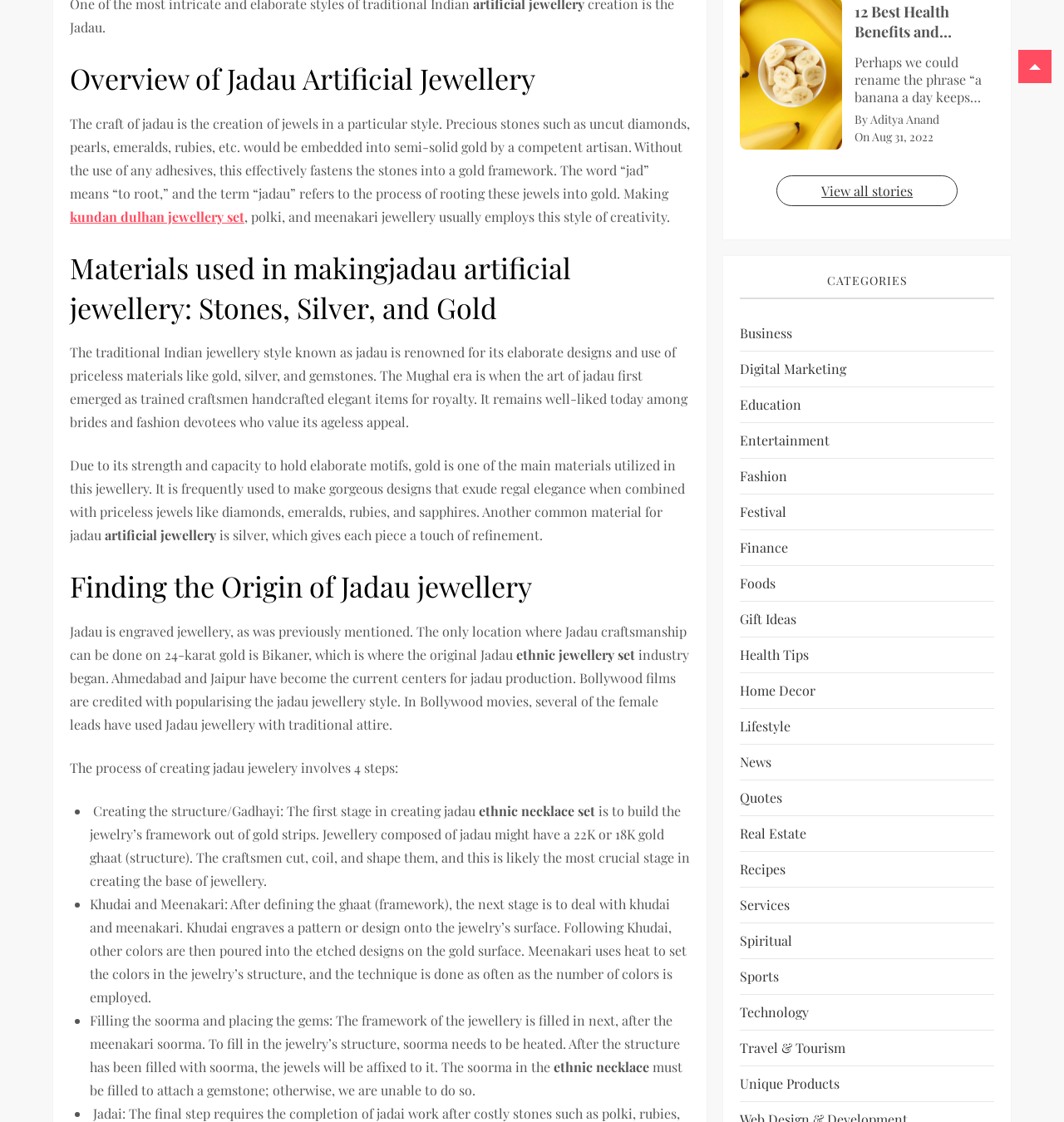Identify the bounding box coordinates of the region that needs to be clicked to carry out this instruction: "Click on the 'Fashion' category". Provide these coordinates as four float numbers ranging from 0 to 1, i.e., [left, top, right, bottom].

[0.696, 0.414, 0.74, 0.435]